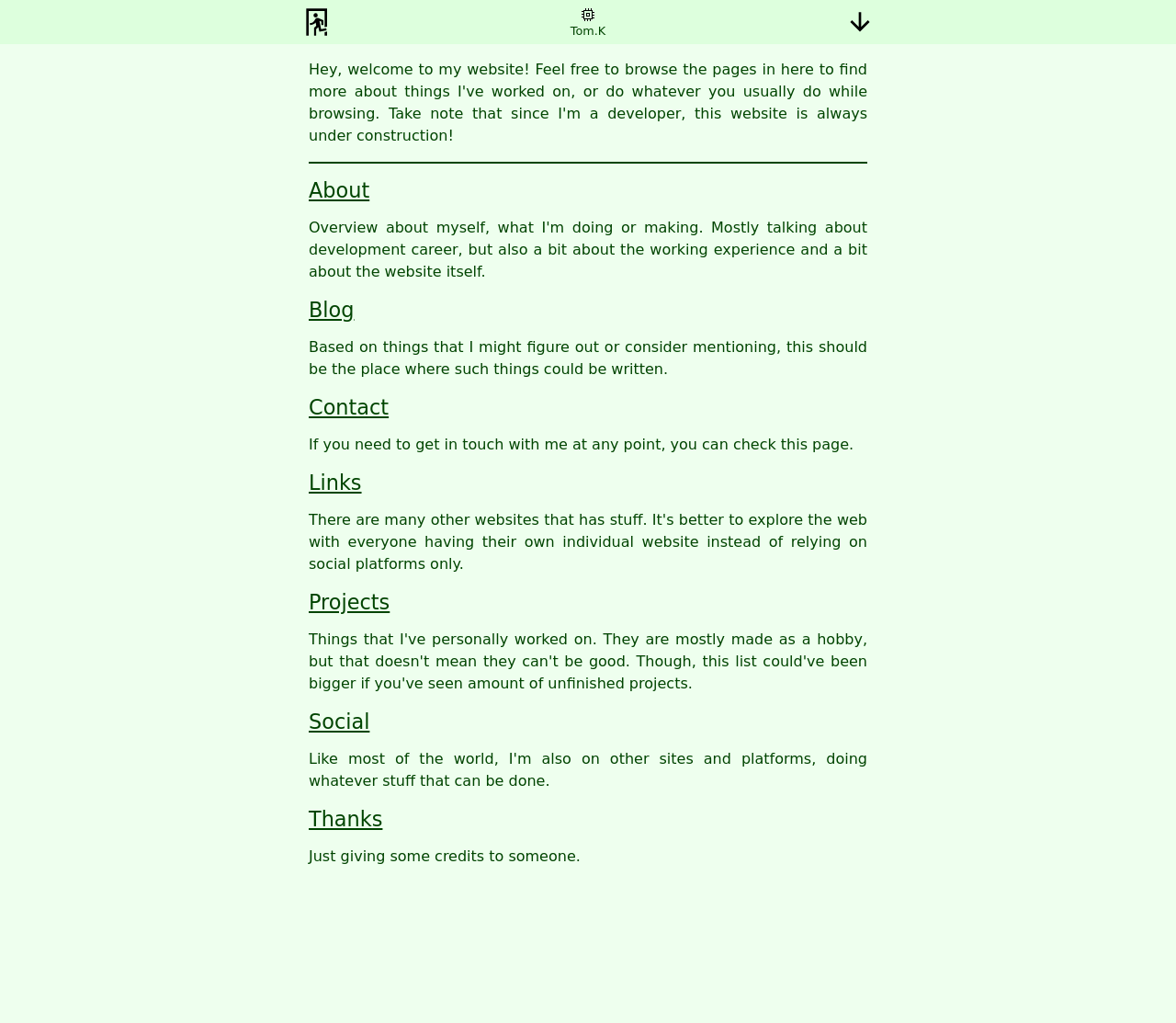Determine the bounding box coordinates of the section to be clicked to follow the instruction: "Navigate to the home page". The coordinates should be given as four float numbers between 0 and 1, formatted as [left, top, right, bottom].

None